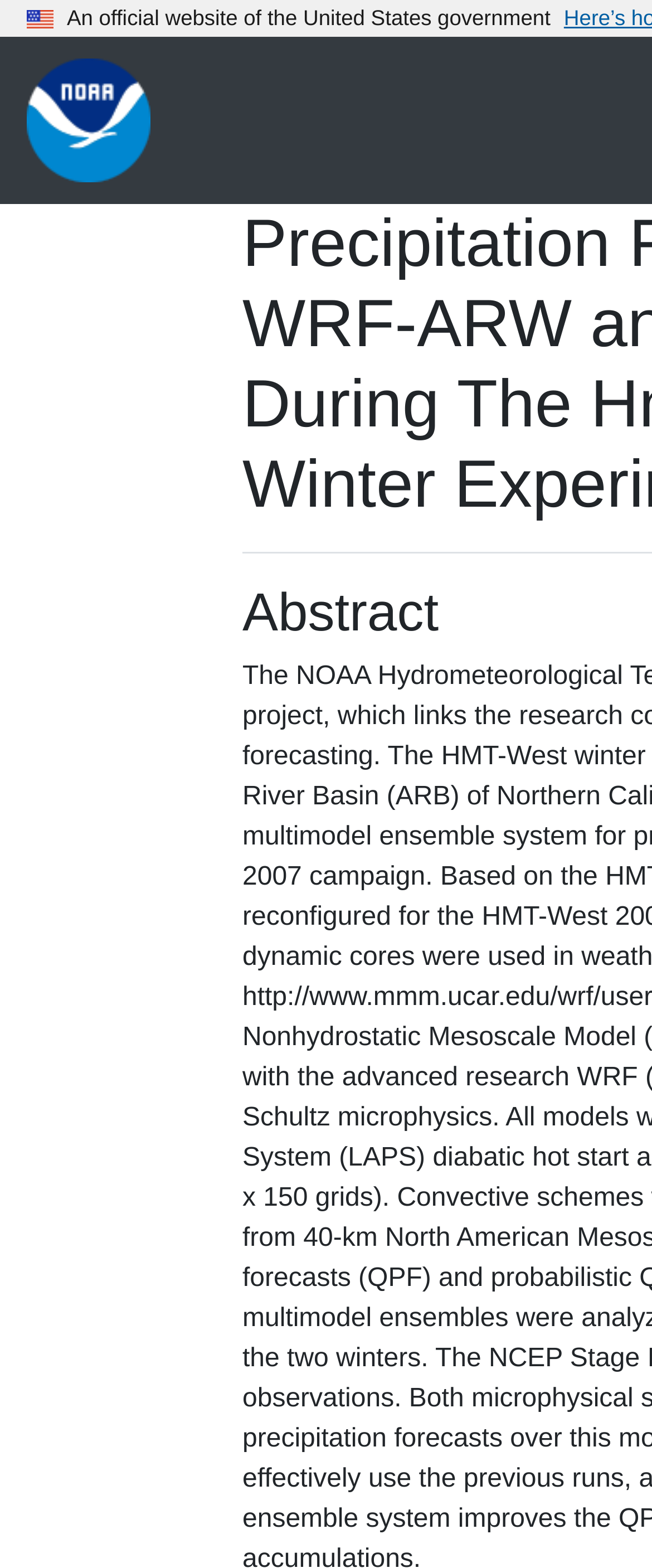Given the element description, predict the bounding box coordinates in the format (top-left x, top-left y, bottom-right x, bottom-right y). Make sure all values are between 0 and 1. Here is the element description: alt="National Oceanic Atmospheric Administration"

[0.041, 0.064, 0.272, 0.088]